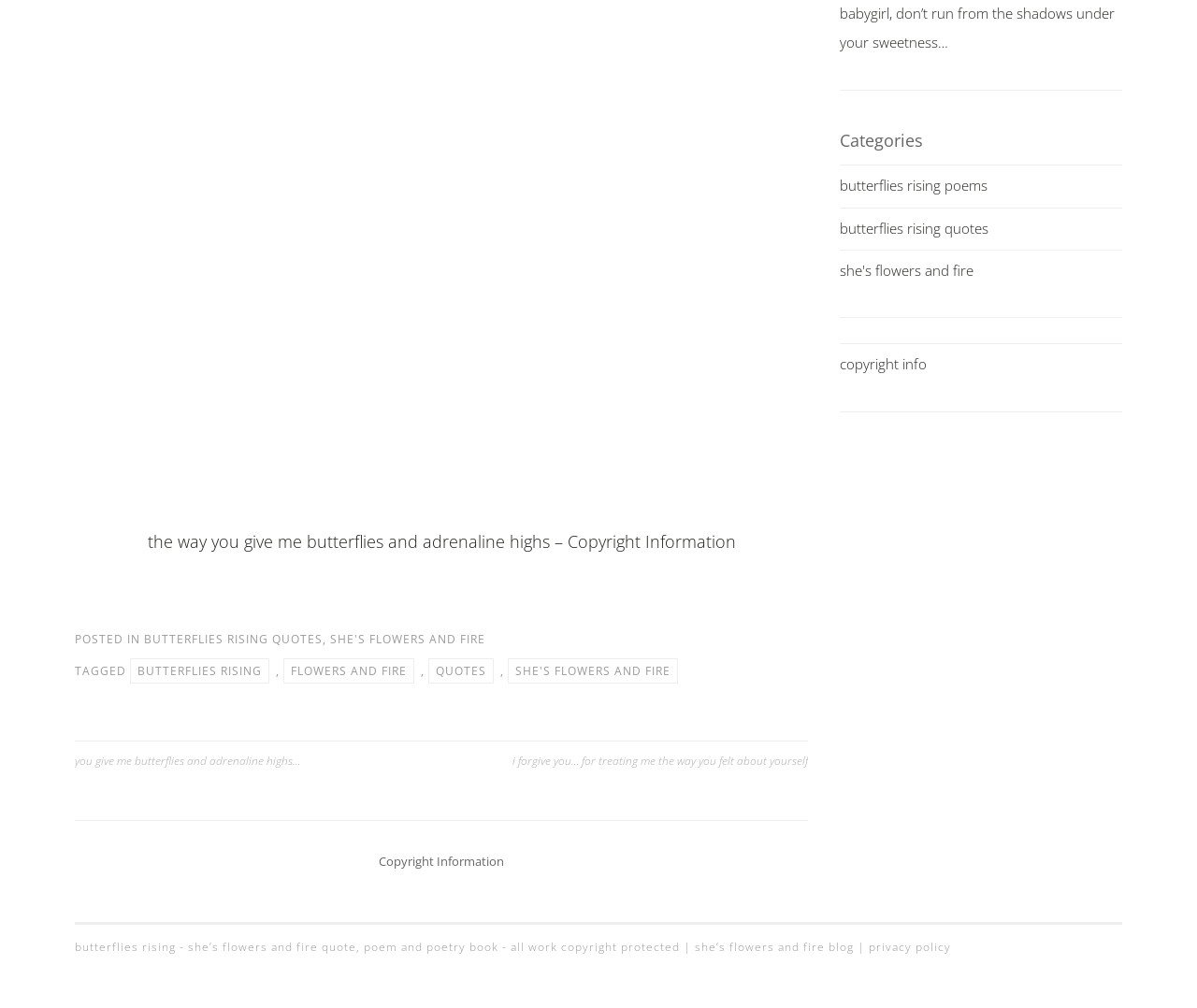Please locate the bounding box coordinates of the element that should be clicked to achieve the given instruction: "Check privacy policy".

[0.726, 0.932, 0.795, 0.947]